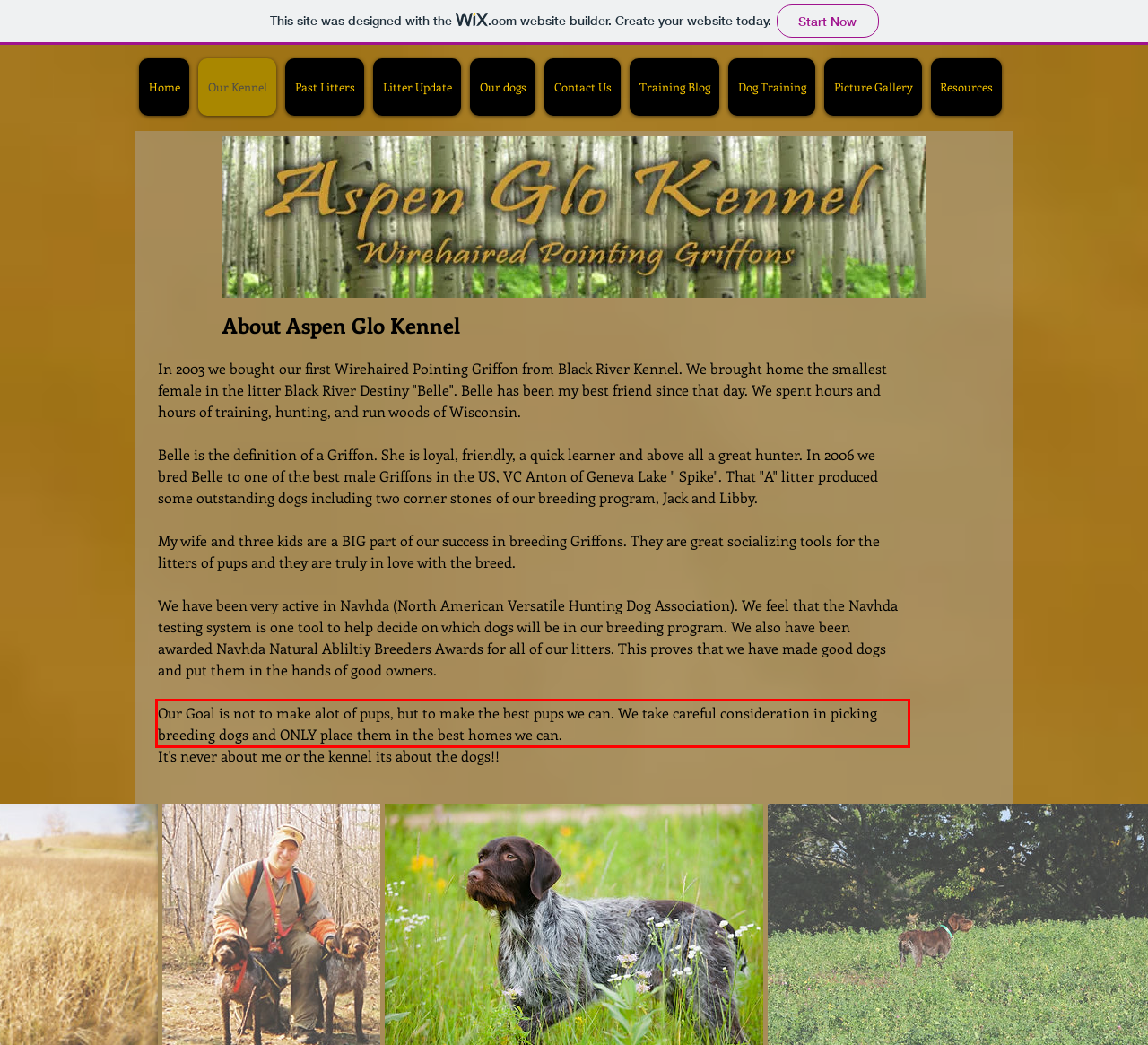Identify and extract the text within the red rectangle in the screenshot of the webpage.

Our Goal is not to make alot of pups, but to make the best pups we can. We take careful consideration in picking breeding dogs and ONLY place them in the best homes we can.